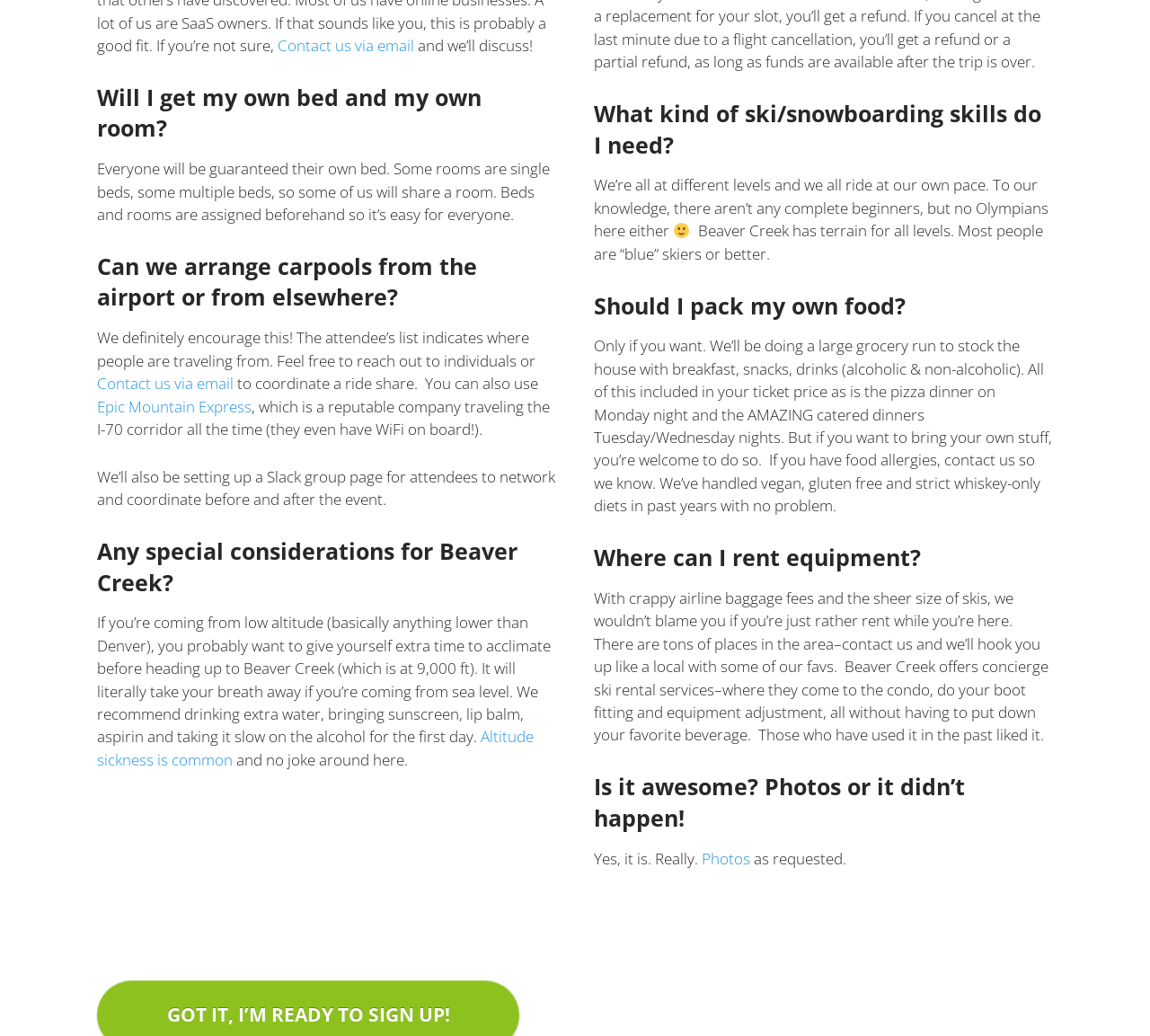Identify the bounding box coordinates for the UI element that matches this description: "Contact us via email".

[0.241, 0.034, 0.36, 0.054]